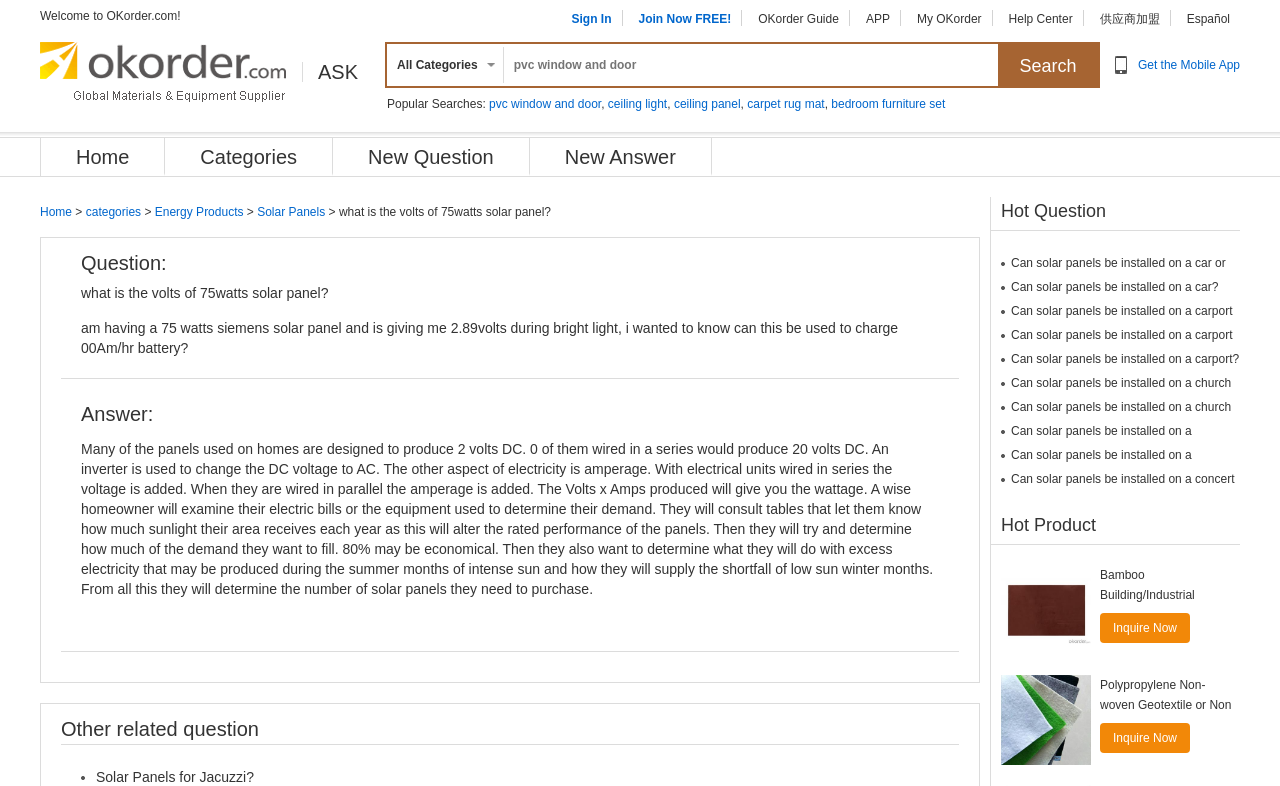Highlight the bounding box of the UI element that corresponds to this description: "Get the Mobile App".

[0.889, 0.074, 0.969, 0.092]